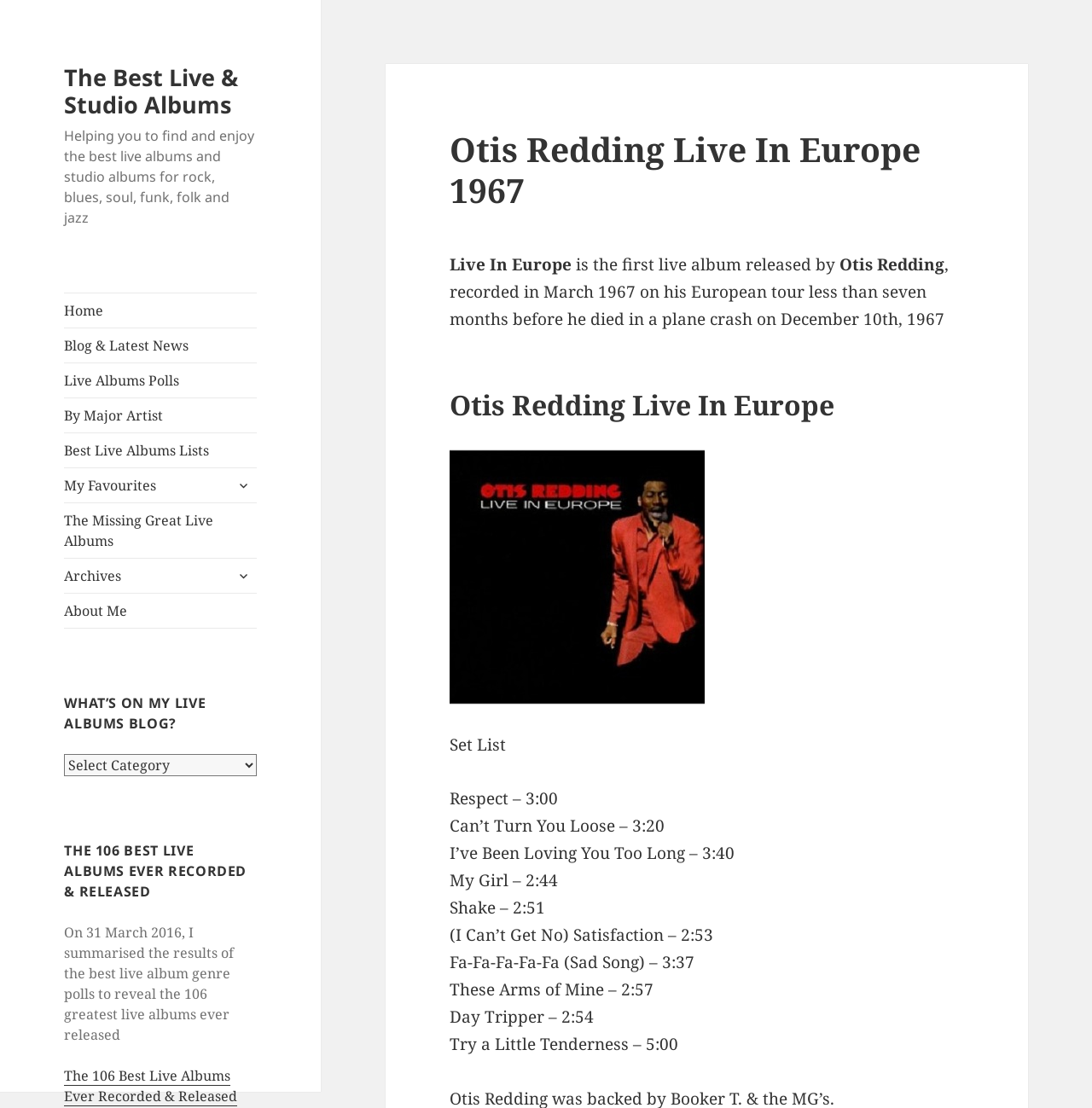Determine the bounding box coordinates of the section I need to click to execute the following instruction: "Click on 'Otis Redding Live In Europe'". Provide the coordinates as four float numbers between 0 and 1, i.e., [left, top, right, bottom].

[0.412, 0.405, 0.882, 0.636]